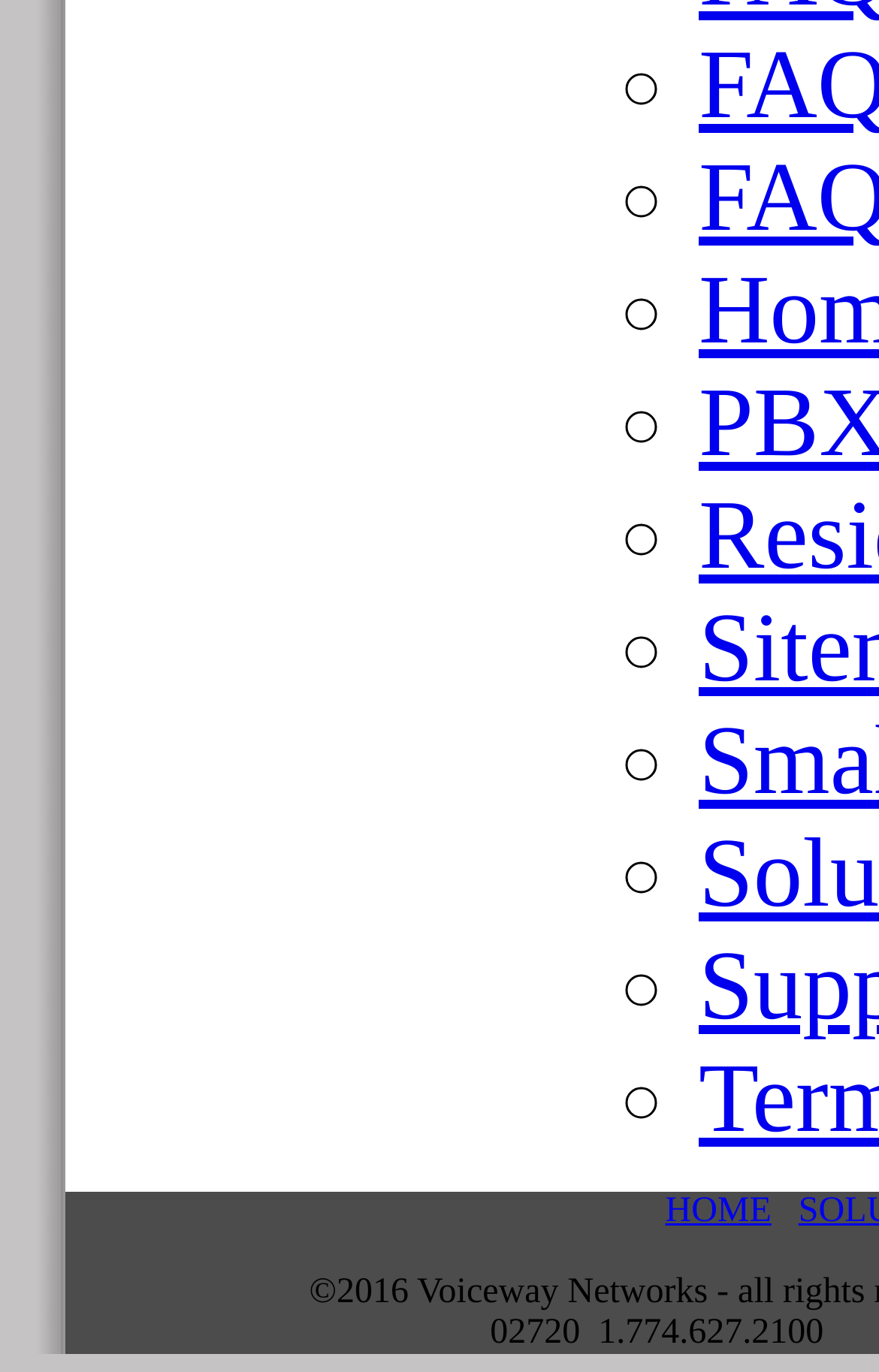What is the text of the link at the bottom?
Please provide a comprehensive and detailed answer to the question.

I looked at the link element at the bottom of the webpage, which has a bounding box coordinate of [0.757, 0.869, 0.878, 0.897]. The text of this link is 'HOME'.